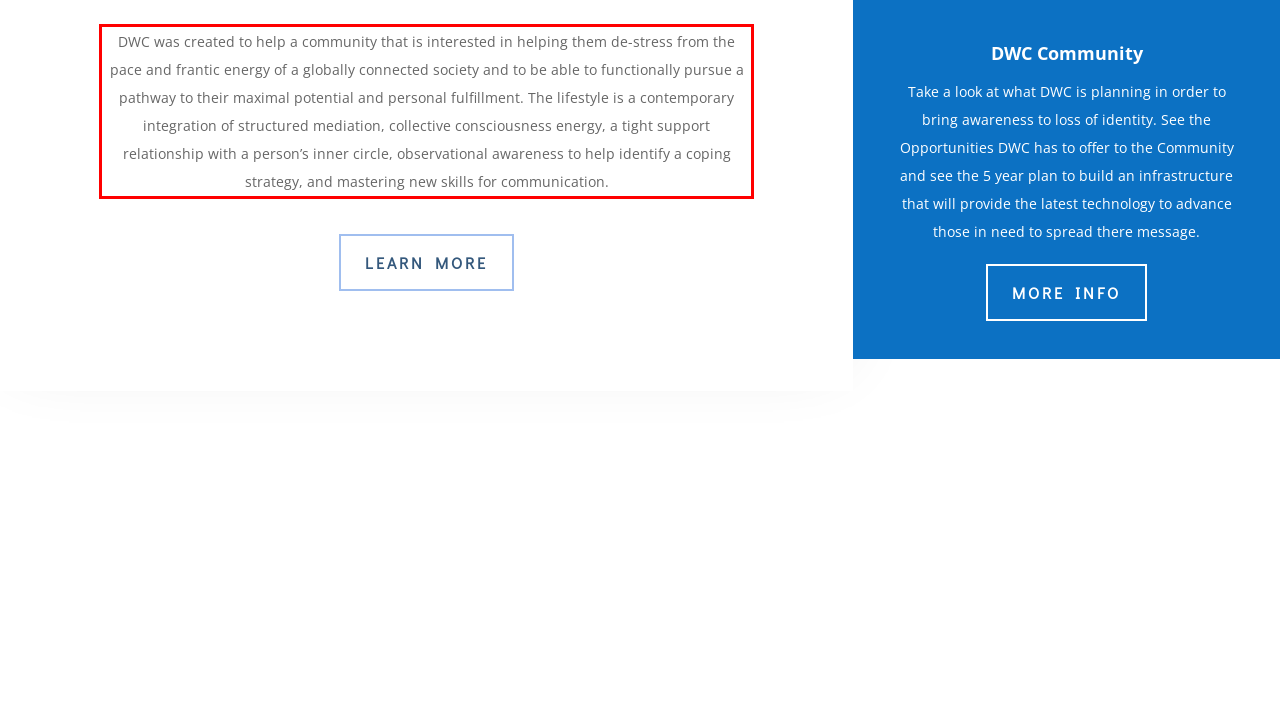Please recognize and transcribe the text located inside the red bounding box in the webpage image.

DWC was created to help a community that is interested in helping them de-stress from the pace and frantic energy of a globally connected society and to be able to functionally pursue a pathway to their maximal potential and personal fulfillment. The lifestyle is a contemporary integration of structured mediation, collective consciousness energy, a tight support relationship with a person’s inner circle, observational awareness to help identify a coping strategy, and mastering new skills for communication.